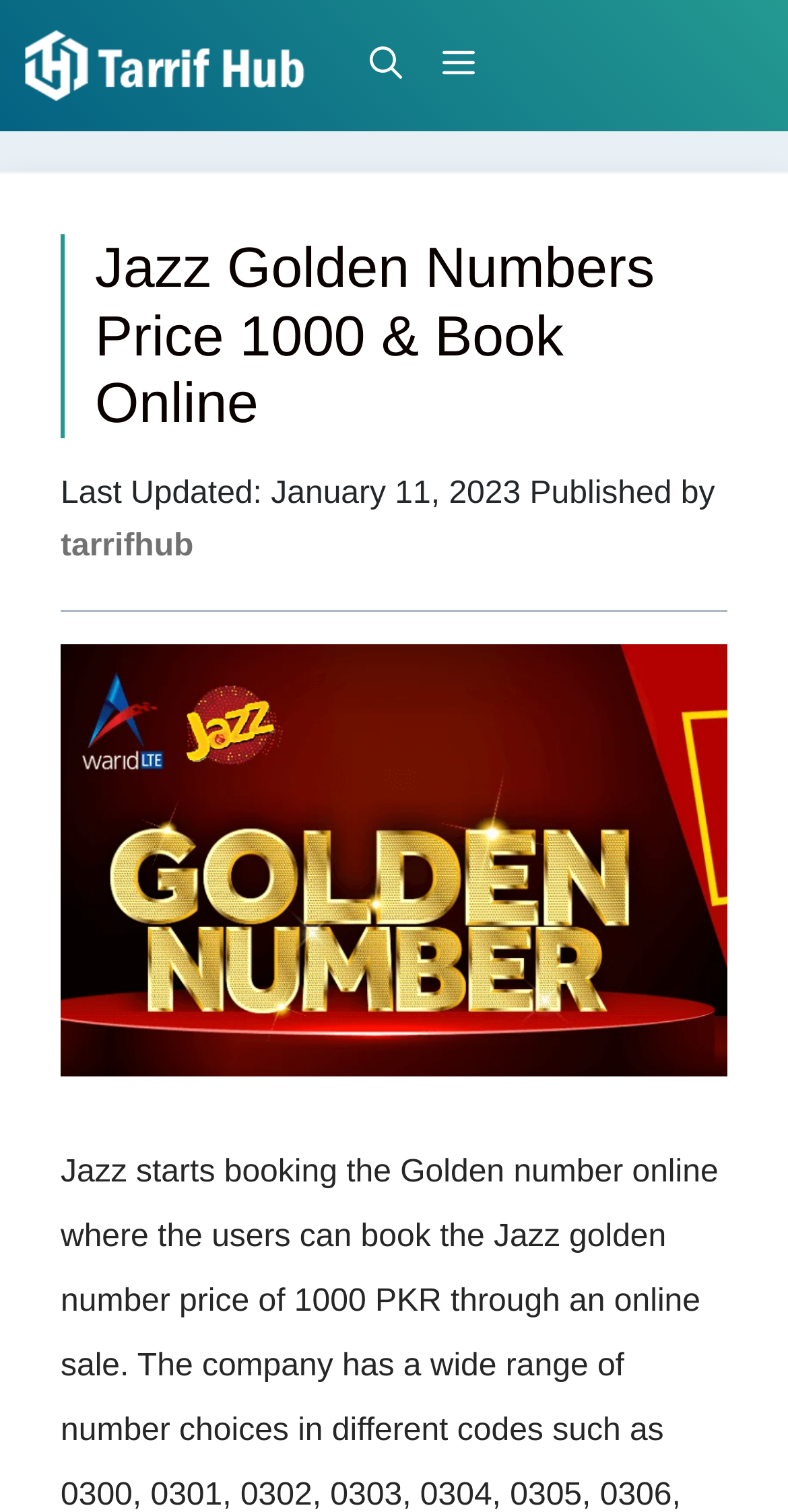What is the price of Jazz golden numbers?
Based on the screenshot, respond with a single word or phrase.

Rs. 1000